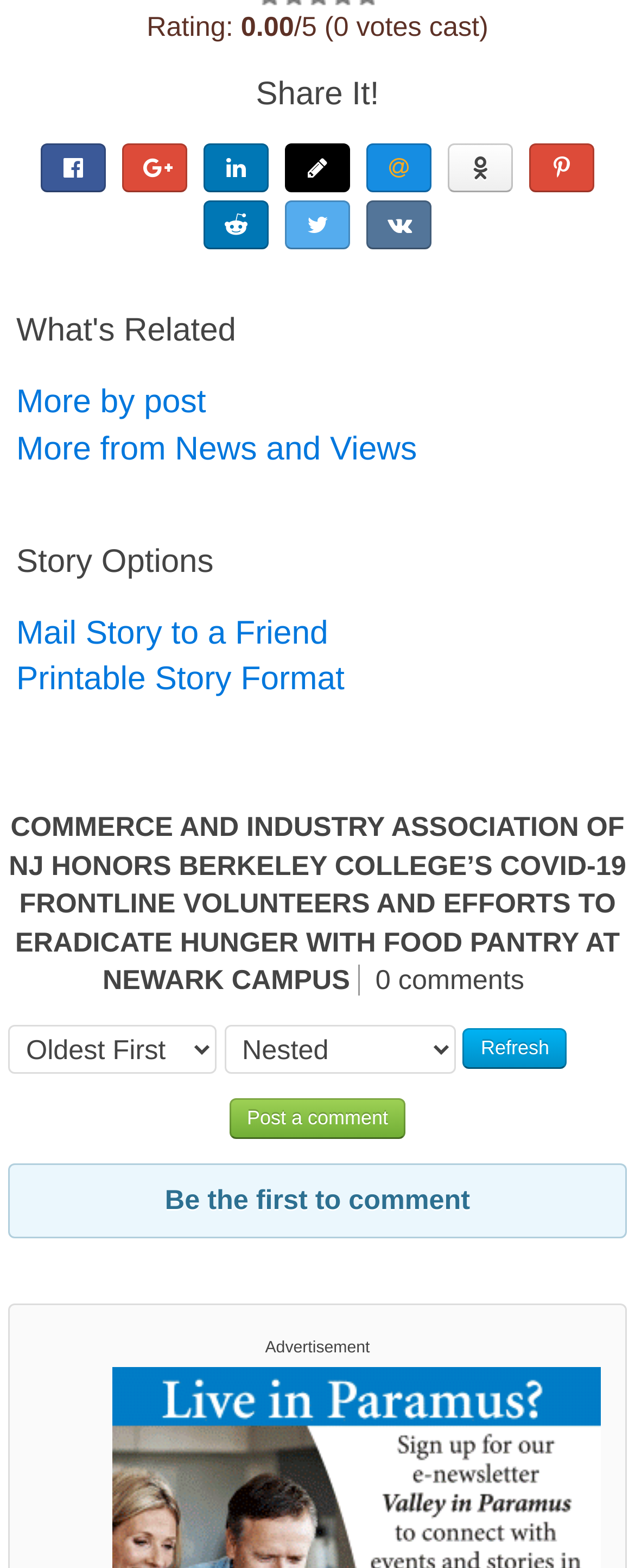Respond with a single word or phrase for the following question: 
What is the purpose of the 'Post a comment' button?

To post a comment